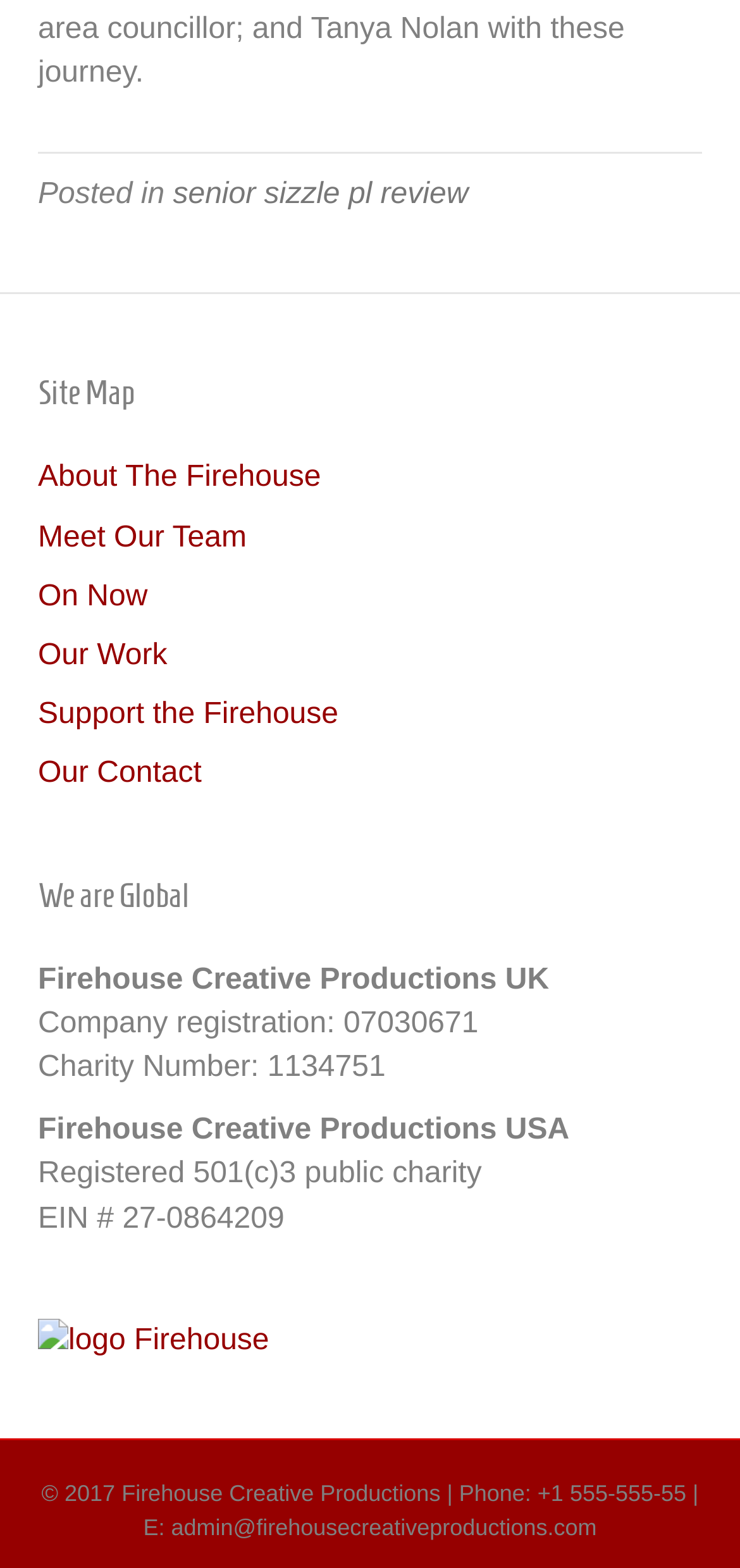Bounding box coordinates are to be given in the format (top-left x, top-left y, bottom-right x, bottom-right y). All values must be floating point numbers between 0 and 1. Provide the bounding box coordinate for the UI element described as: Our Work

[0.051, 0.408, 0.226, 0.428]